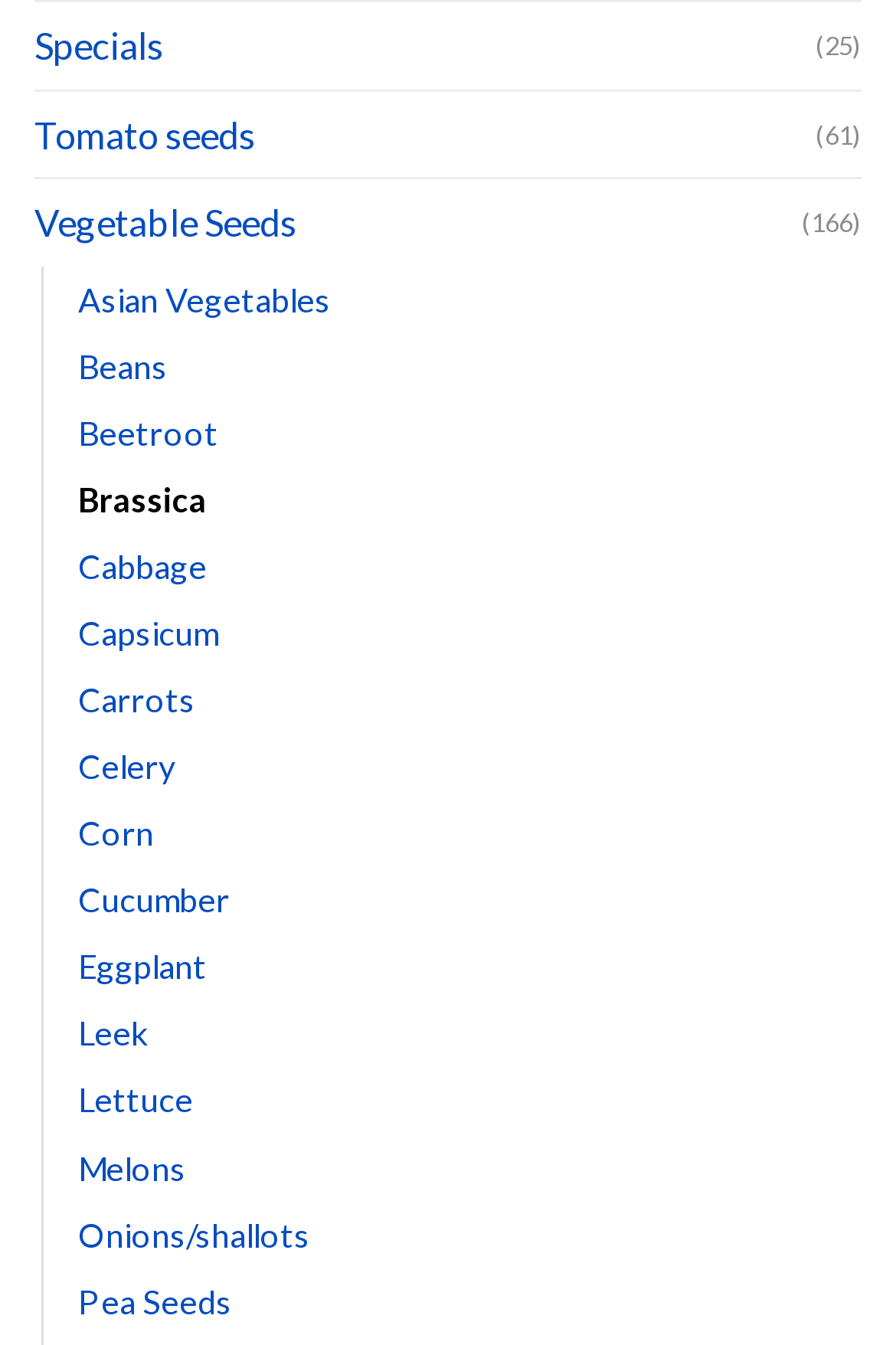With reference to the image, please provide a detailed answer to the following question: Is there a category for 'Tomato' seeds?

I scanned the list of links and found a link specifically labeled 'Tomato seeds', which suggests that there is a category for 'Tomato' seeds.